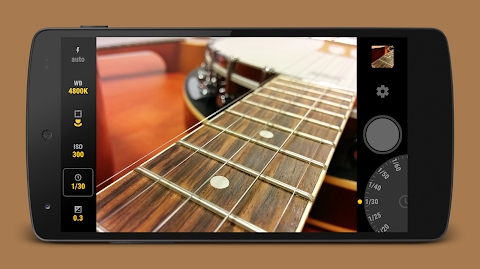What is the shutter speed?
Based on the image, respond with a single word or phrase.

1/30